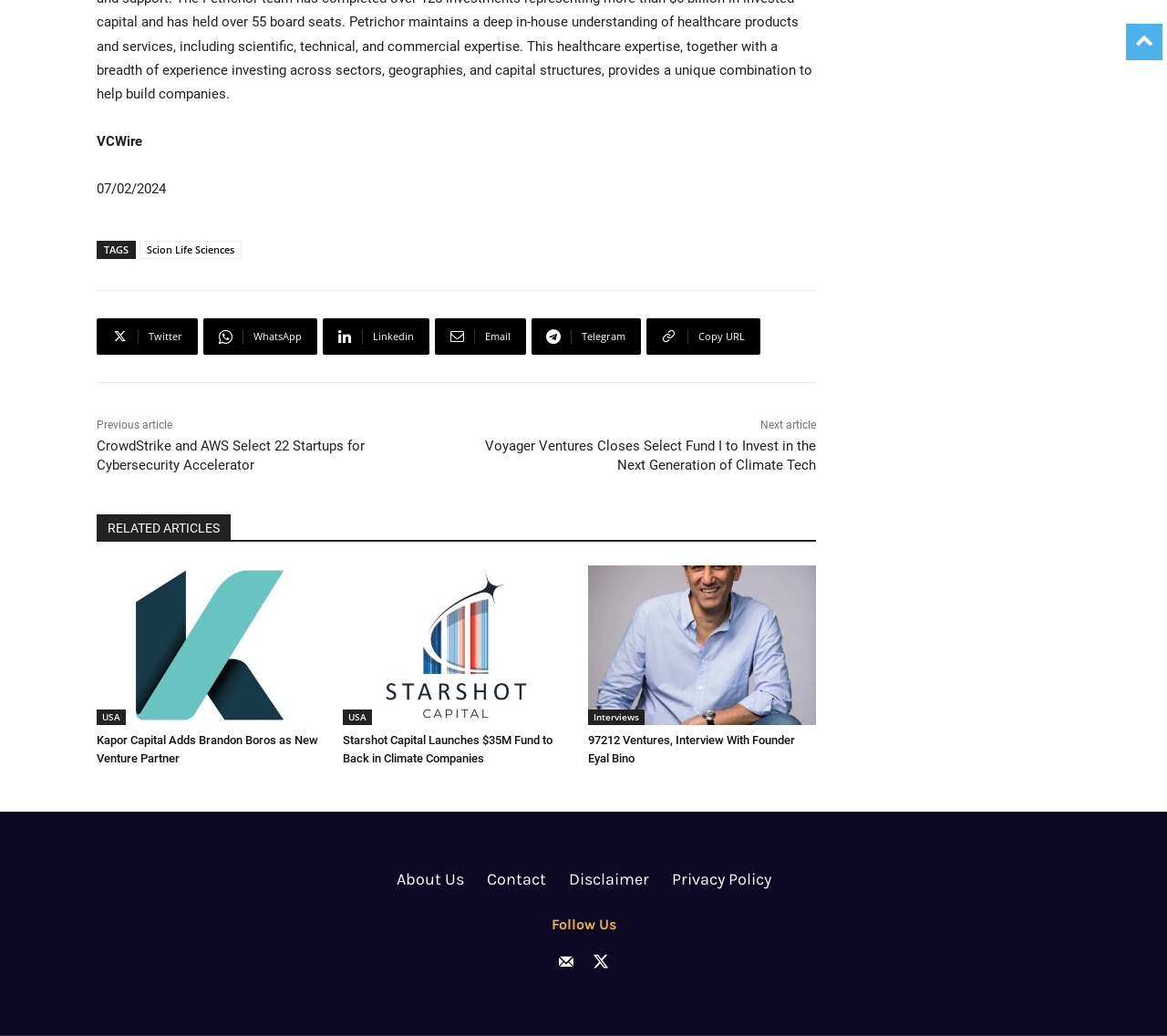Answer the following query with a single word or phrase:
What are the social media platforms available for sharing?

Twitter, WhatsApp, Linkedin, Email, Telegram